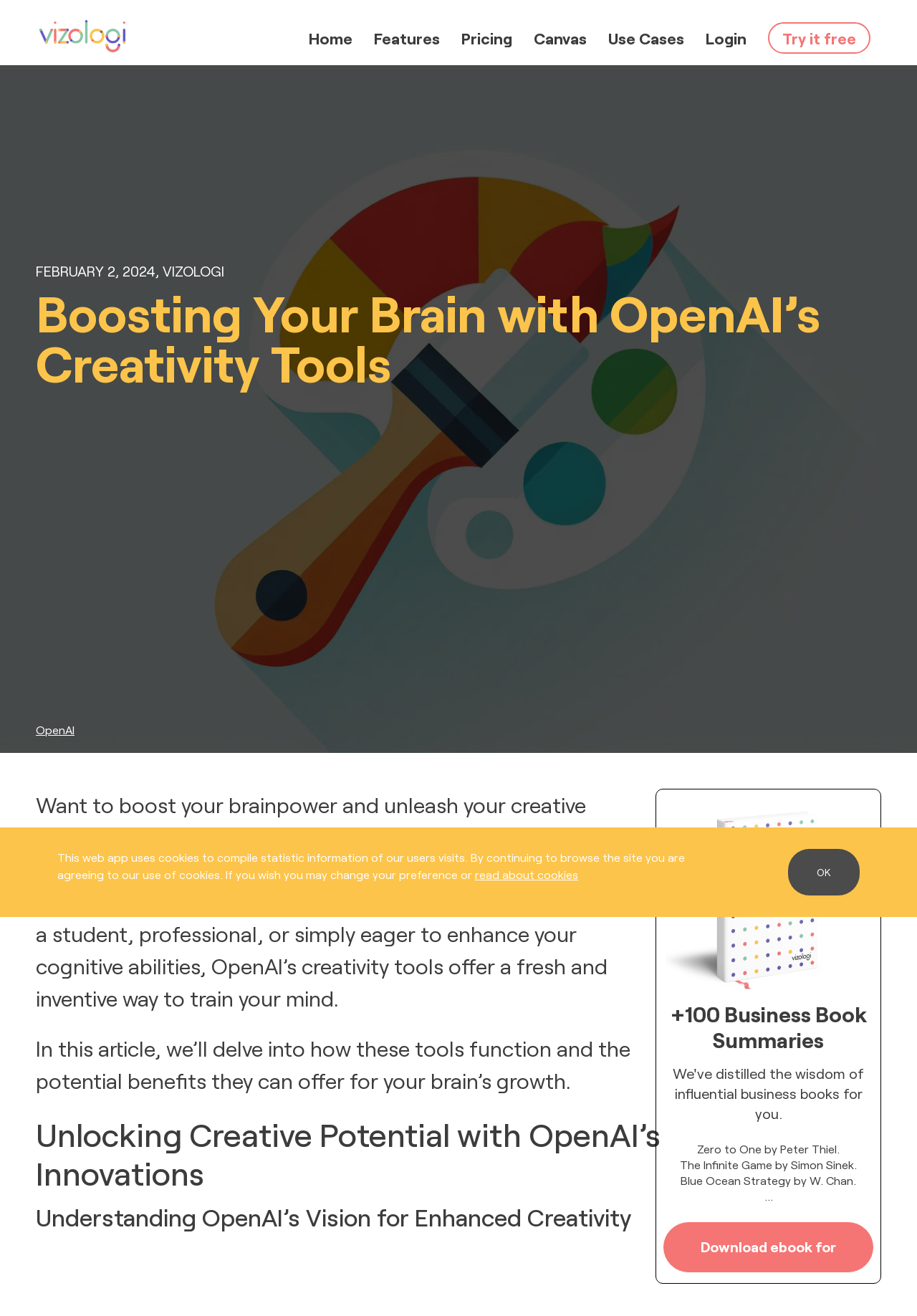How many book summaries are mentioned on the webpage?
Using the visual information, reply with a single word or short phrase.

+100